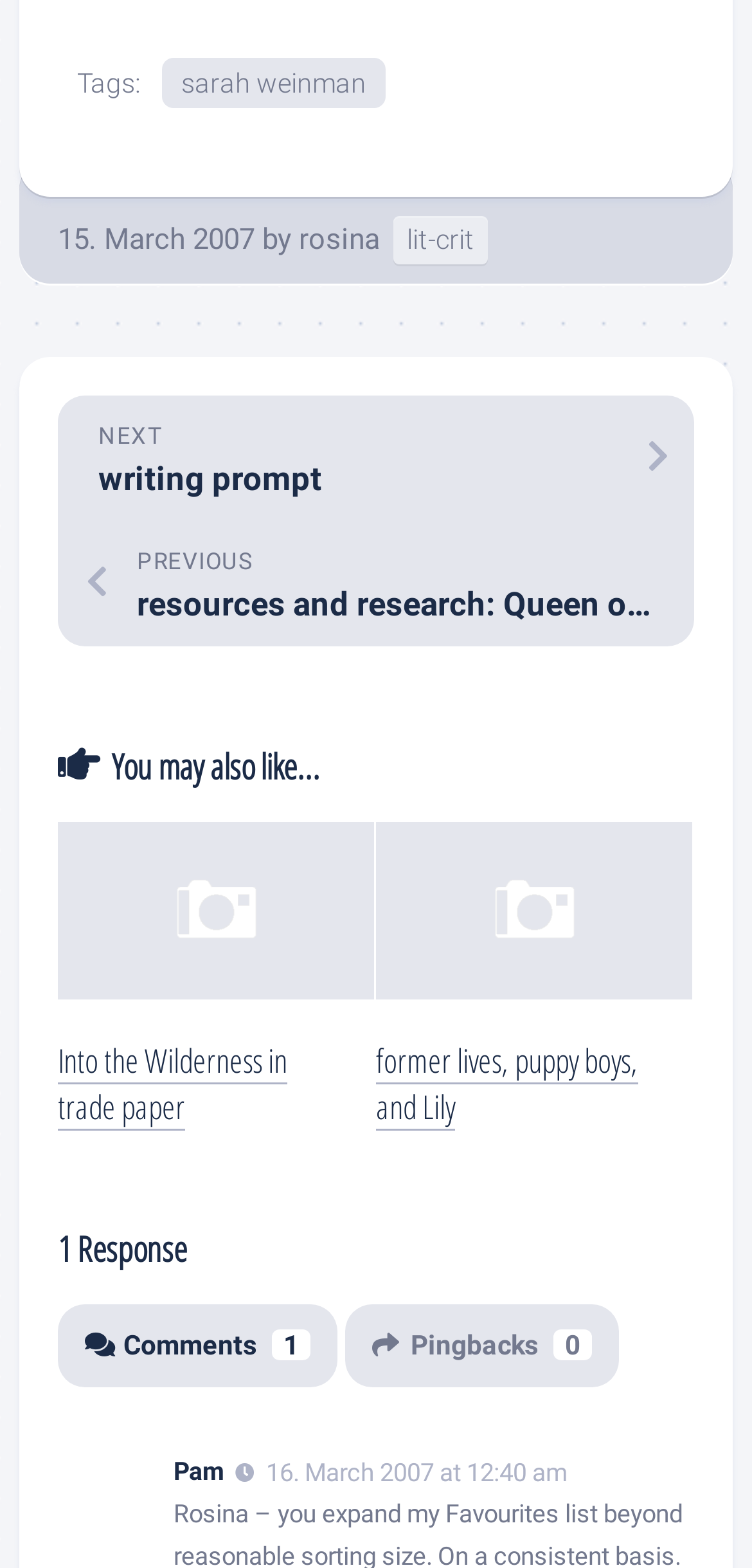Given the webpage screenshot and the description, determine the bounding box coordinates (top-left x, top-left y, bottom-right x, bottom-right y) that define the location of the UI element matching this description: sarah weinman

[0.215, 0.037, 0.513, 0.069]